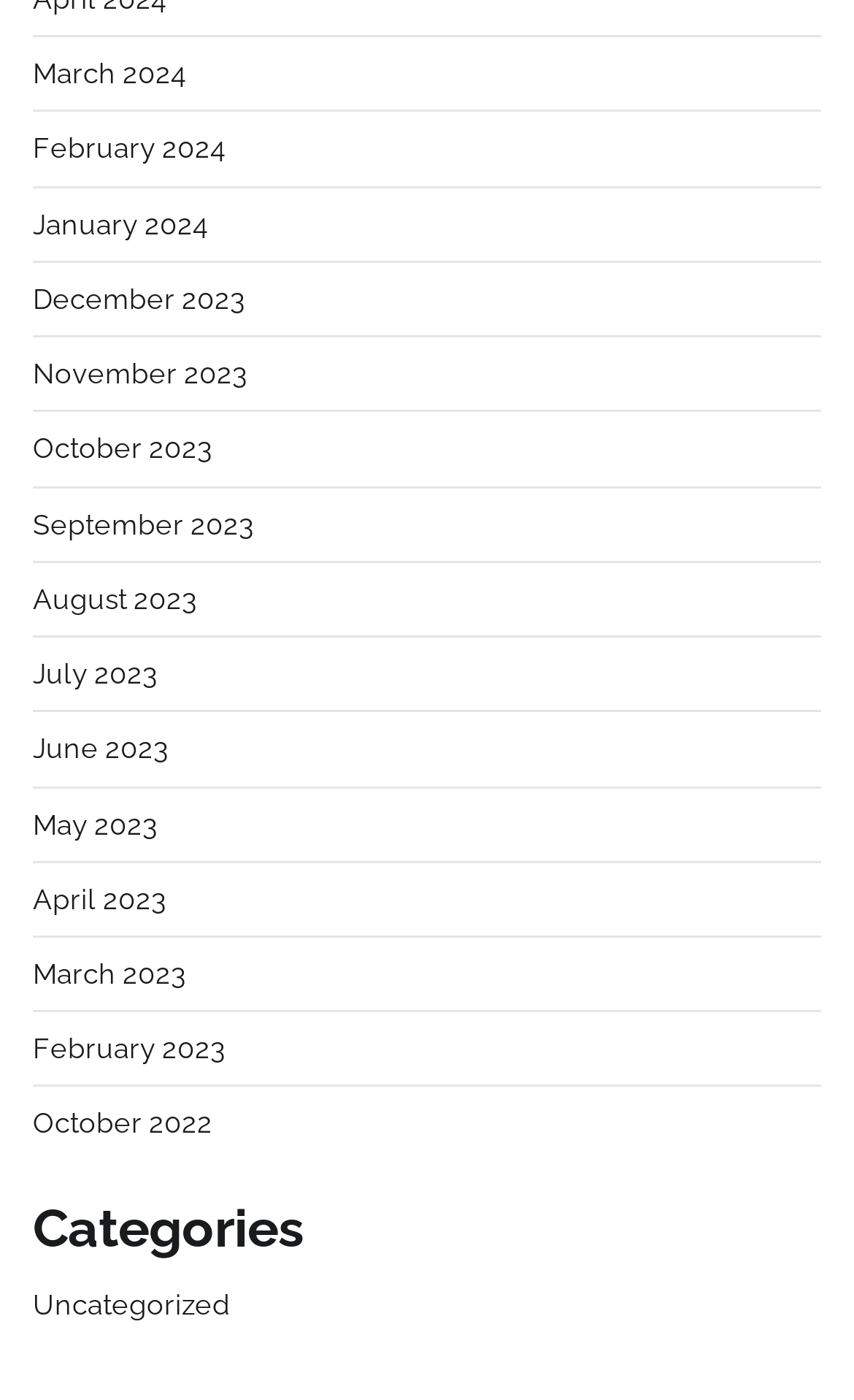Determine the bounding box coordinates of the element's region needed to click to follow the instruction: "go to Uncategorized". Provide these coordinates as four float numbers between 0 and 1, formatted as [left, top, right, bottom].

[0.038, 0.919, 0.269, 0.943]